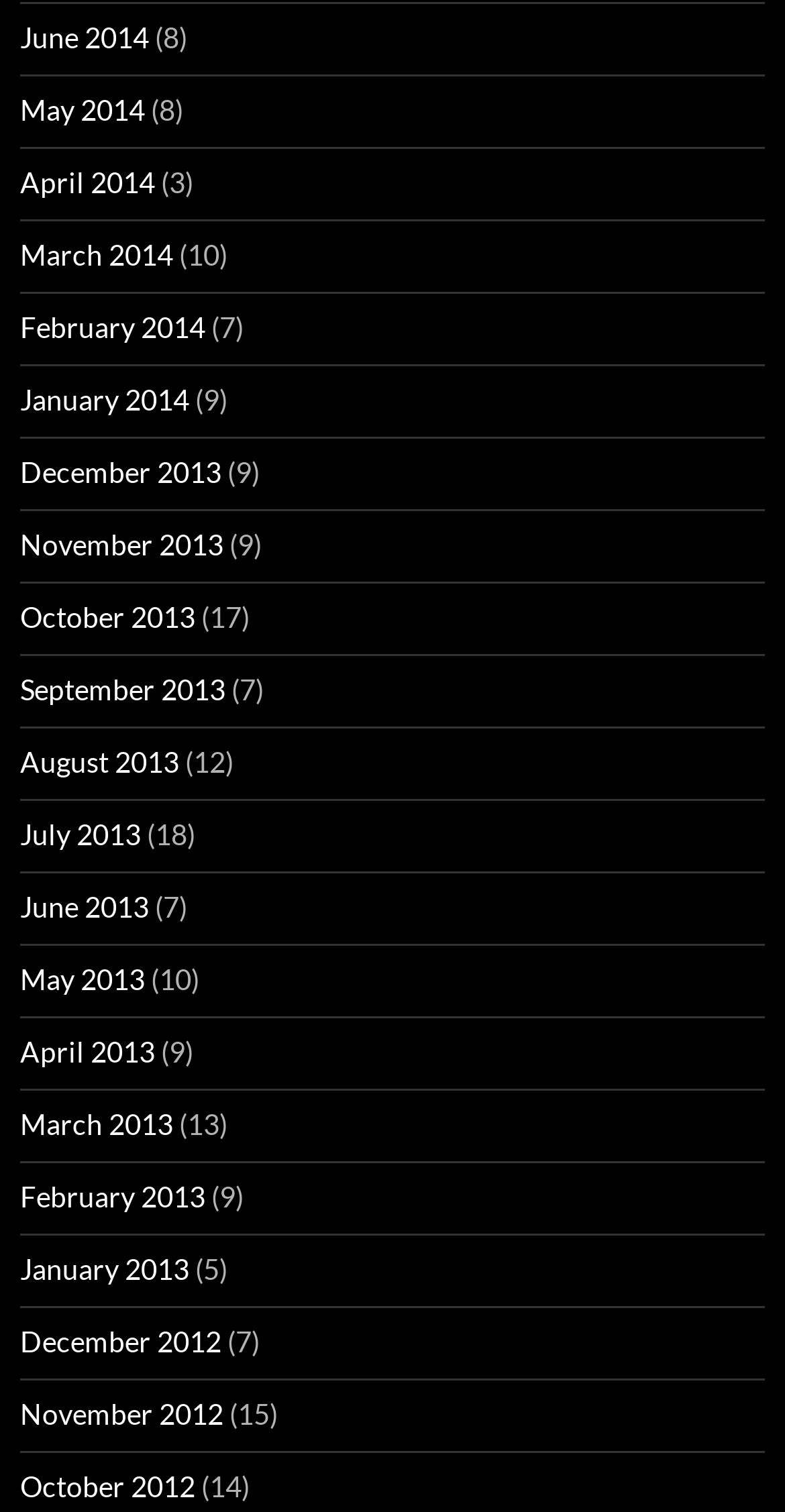What is the month with the most entries?
Kindly offer a detailed explanation using the data available in the image.

I examined the static text elements next to each link and found that the month with the highest number, which is 17, is associated with October 2013. Therefore, October 2013 is the month with the most entries.